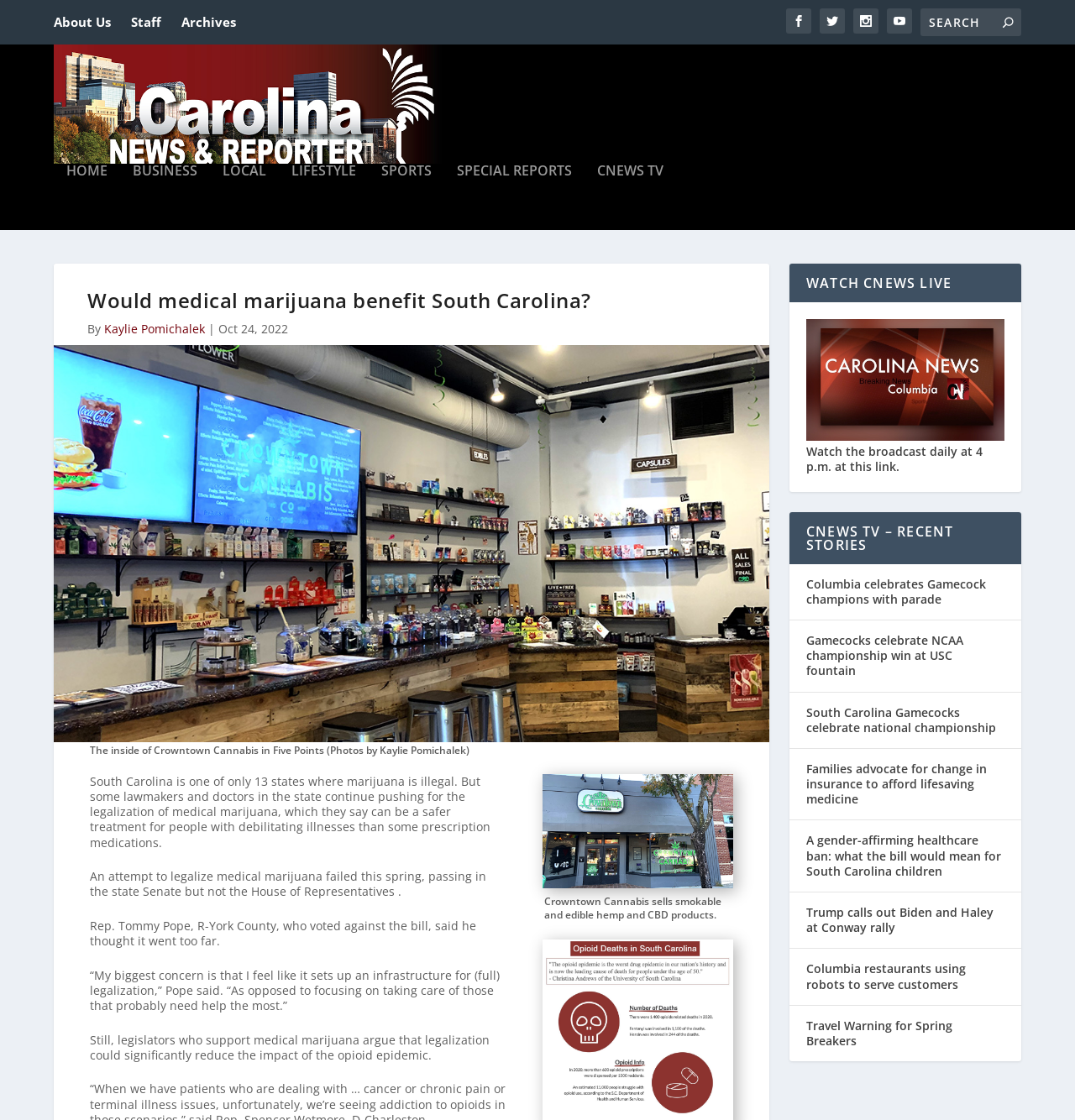Analyze the image and provide a detailed answer to the question: What is Crowntown Cannabis?

According to the article, Crowntown Cannabis is a store that sells smokable and edible hemp and CBD products. This information is mentioned in the context of discussing the potential benefits of medical marijuana.